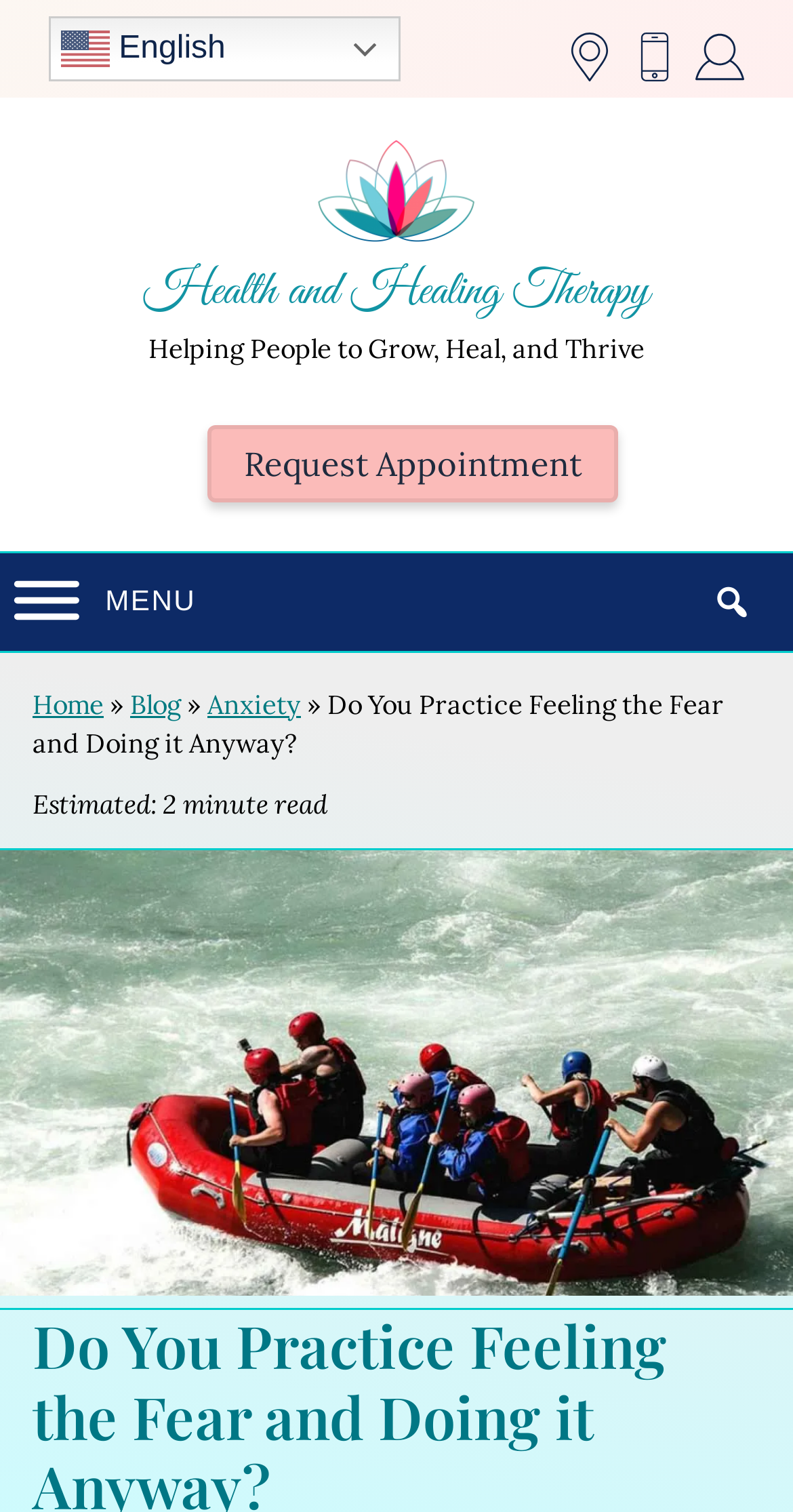Provide the bounding box coordinates of the area you need to click to execute the following instruction: "Go to the 'Blog' page".

[0.164, 0.455, 0.228, 0.477]